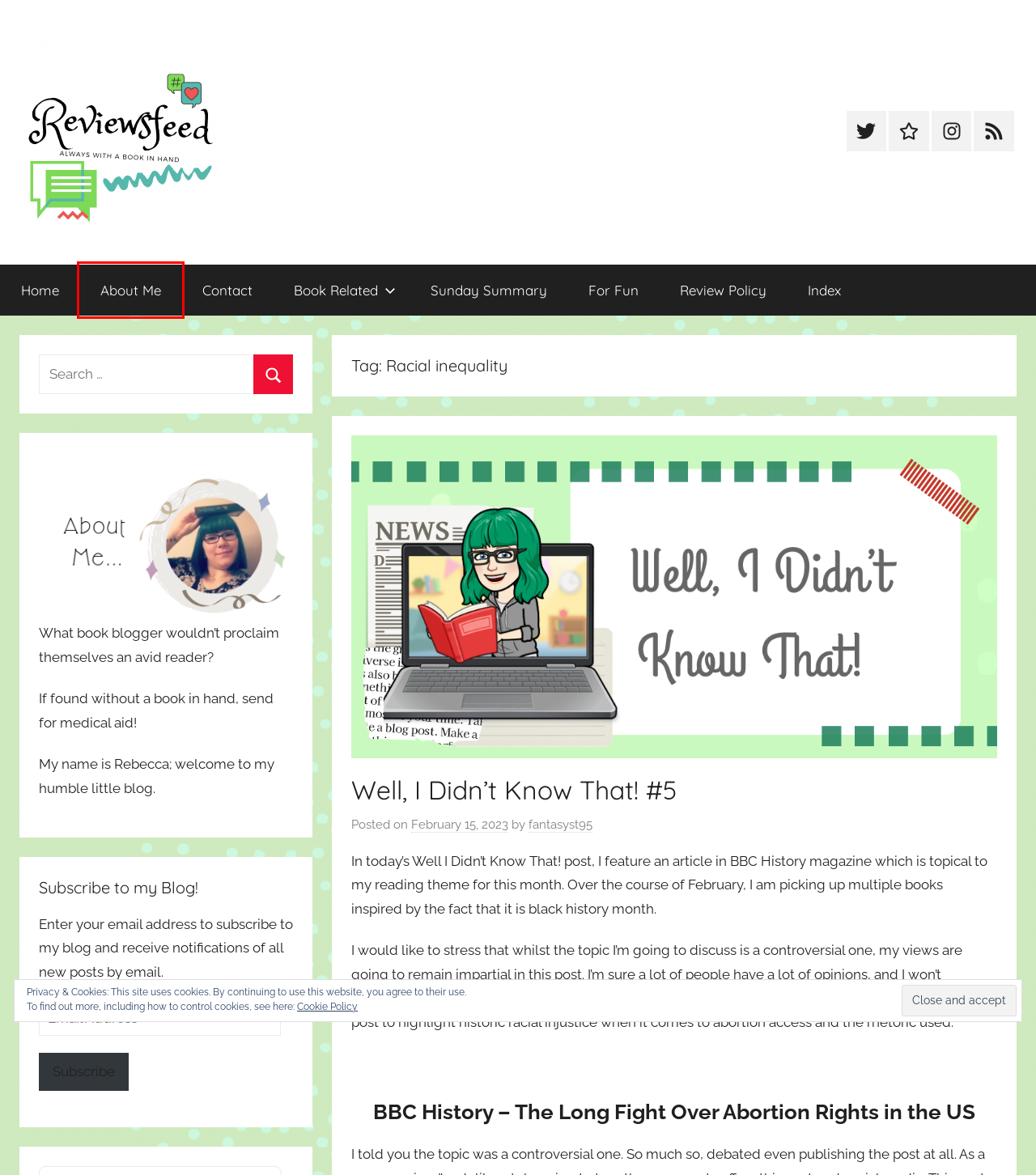You have a screenshot of a webpage with an element surrounded by a red bounding box. Choose the webpage description that best describes the new page after clicking the element inside the red bounding box. Here are the candidates:
A. About - ReviewsFeed
B. For Fun Archives - ReviewsFeed
C. Privacy Policy - ReviewsFeed
D. Review Index - ReviewsFeed
E. fantasyst95, Author at ReviewsFeed
F. Well, I Didn’t Know That! #5 - ReviewsFeed
G. Contact - ReviewsFeed
H. Review Policy - ReviewsFeed

A